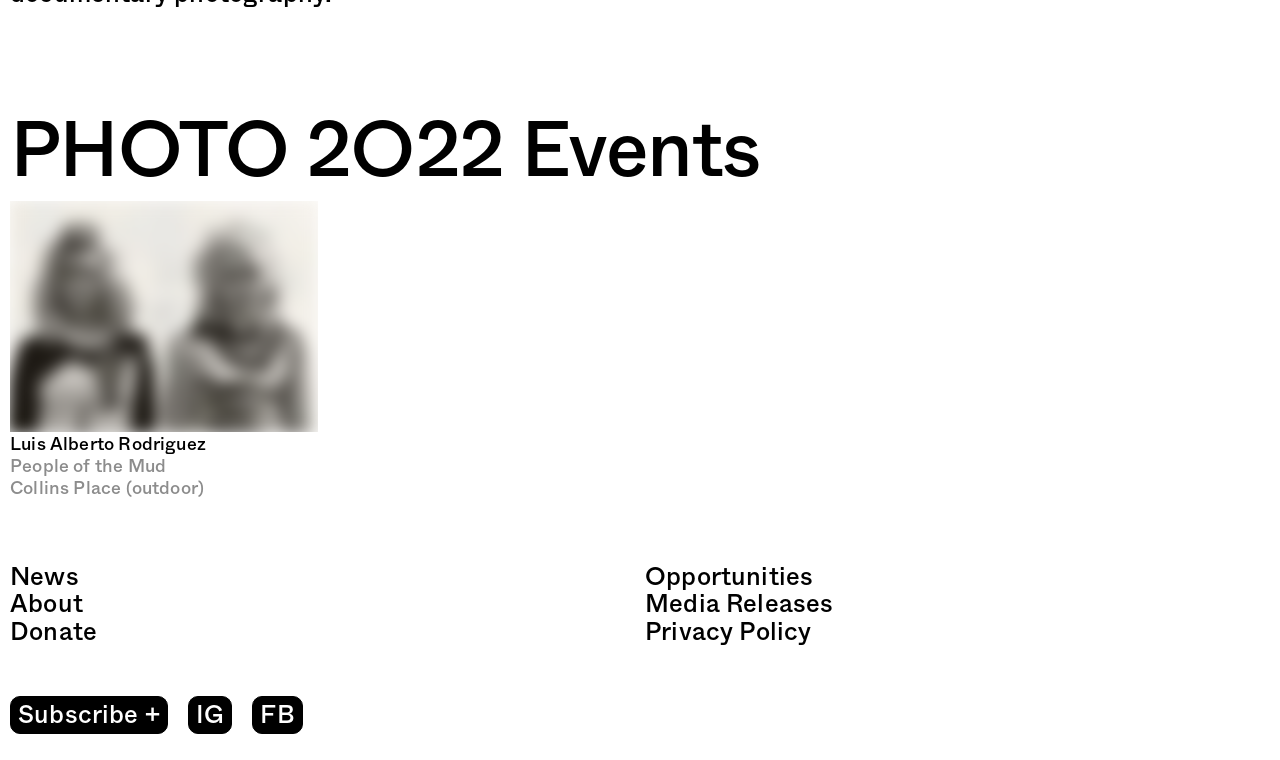Please identify the bounding box coordinates of the element's region that should be clicked to execute the following instruction: "subscribe". The bounding box coordinates must be four float numbers between 0 and 1, i.e., [left, top, right, bottom].

[0.008, 0.916, 0.131, 0.966]